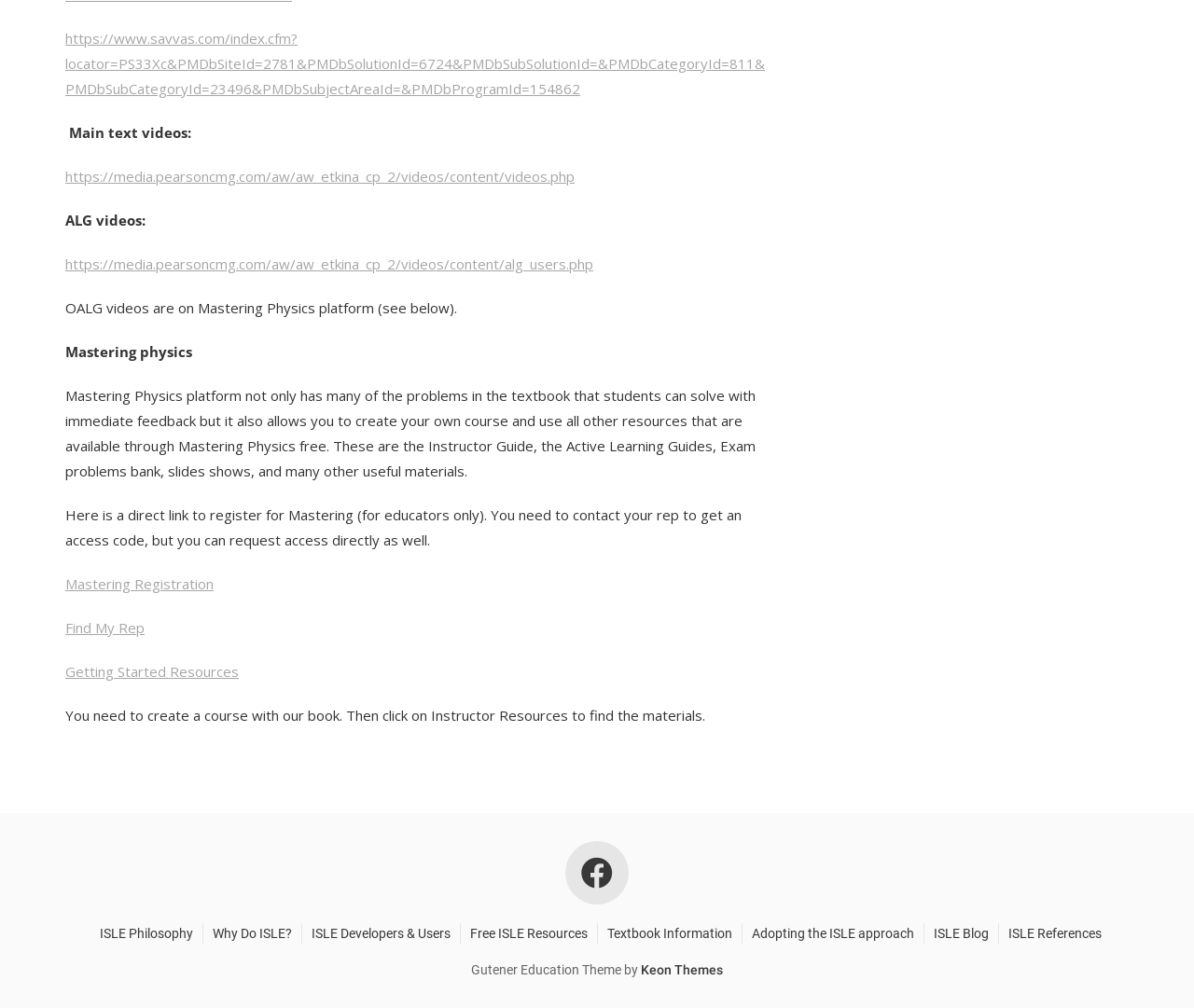Please indicate the bounding box coordinates for the clickable area to complete the following task: "Register for Mastering Physics platform". The coordinates should be specified as four float numbers between 0 and 1, i.e., [left, top, right, bottom].

[0.055, 0.569, 0.179, 0.588]